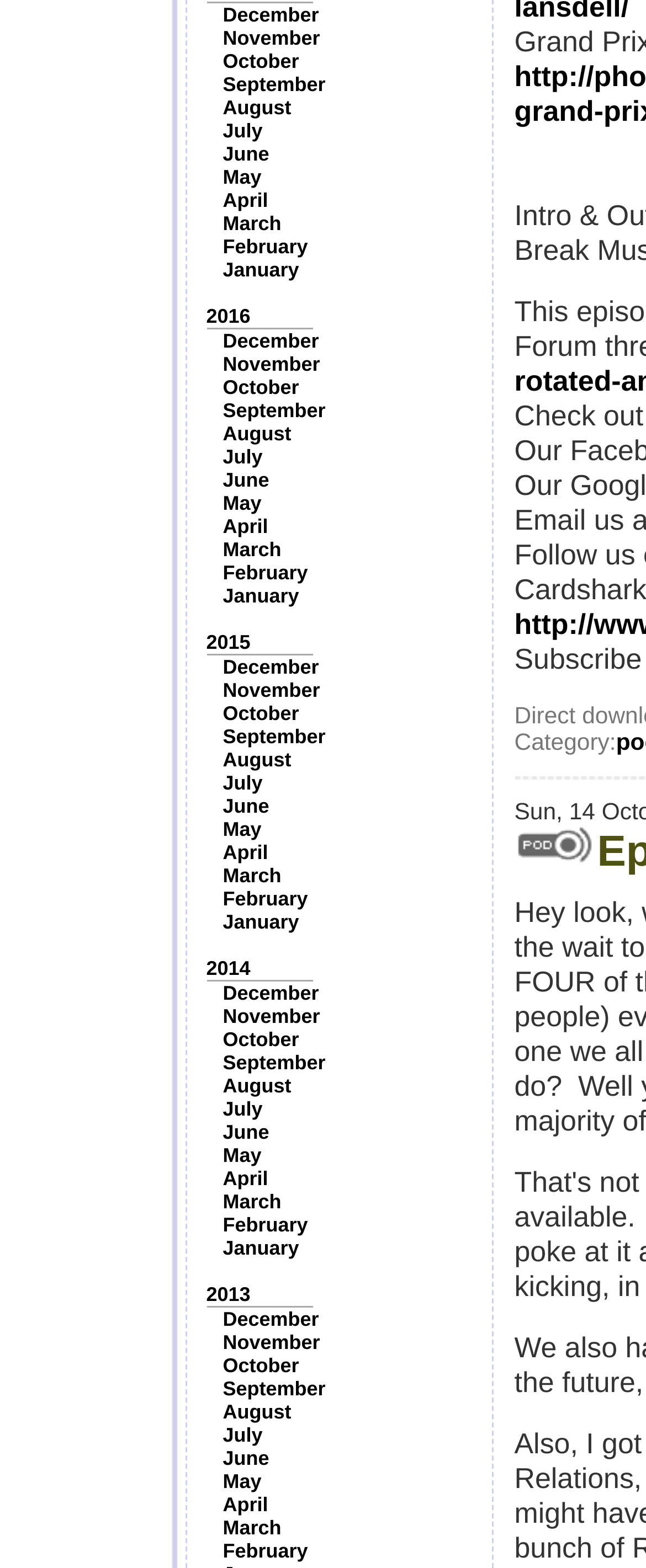Identify the bounding box coordinates necessary to click and complete the given instruction: "Select Category".

[0.796, 0.466, 0.954, 0.482]